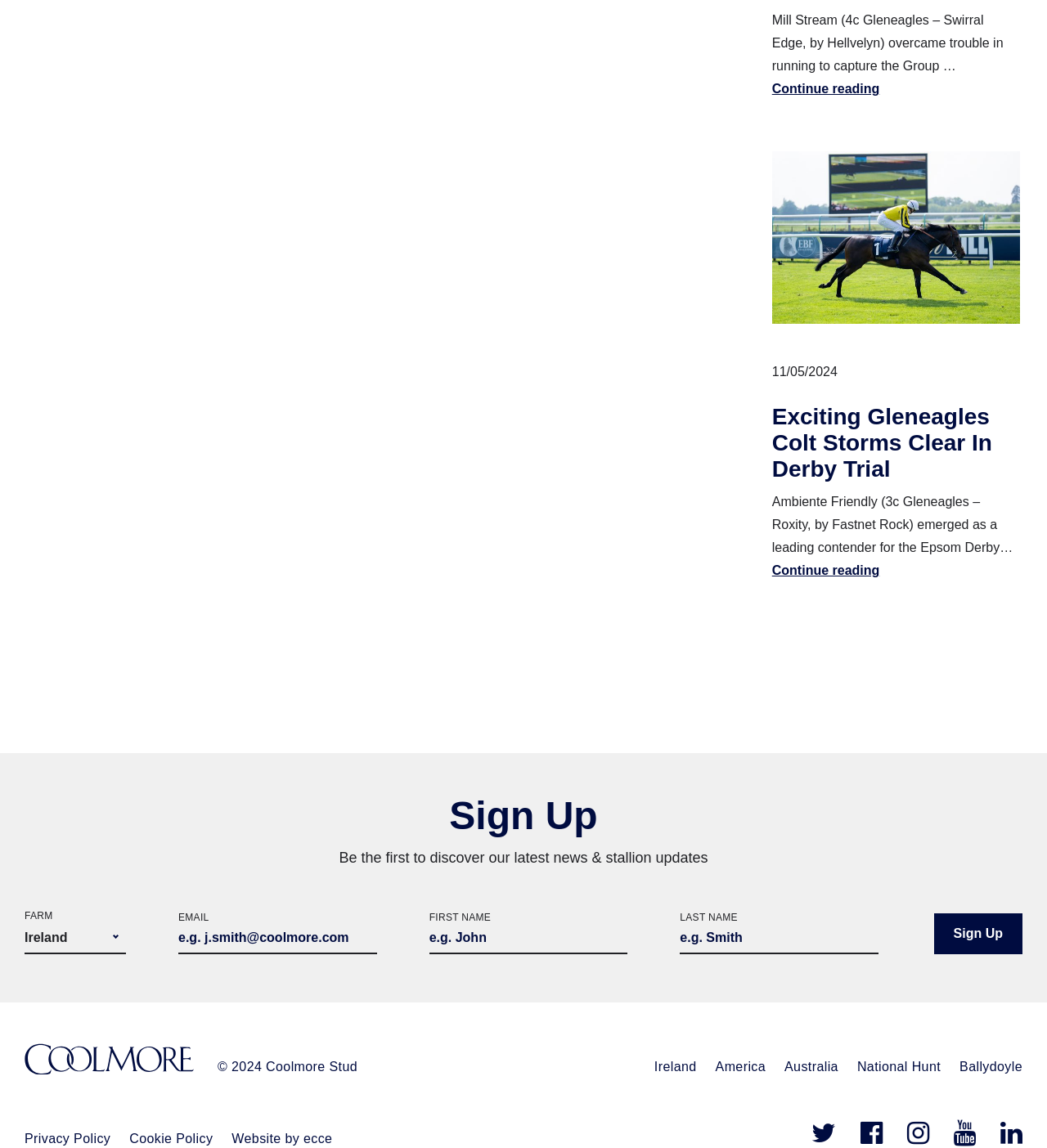Kindly provide the bounding box coordinates of the section you need to click on to fulfill the given instruction: "Go to the Ireland page".

[0.625, 0.923, 0.665, 0.935]